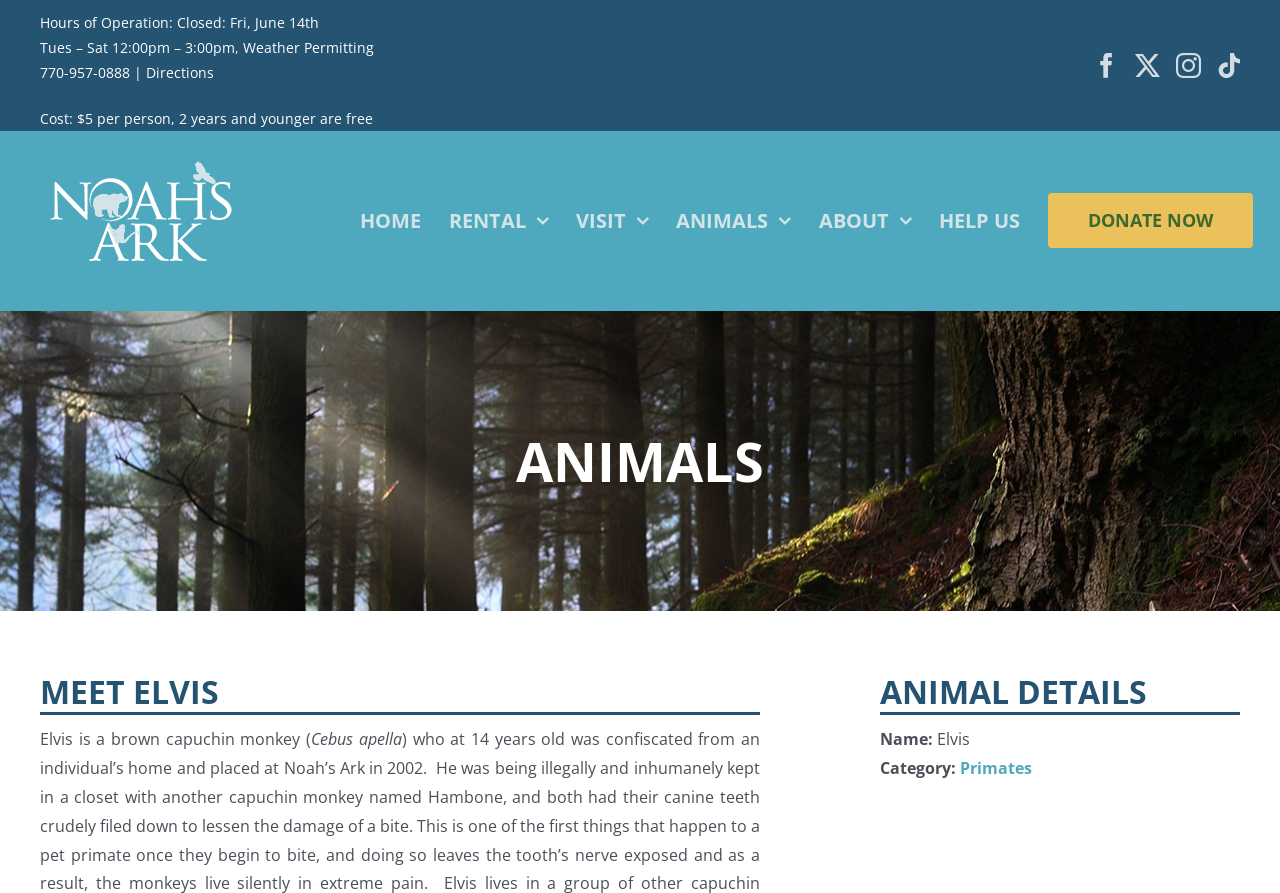Describe in detail what you see on the webpage.

This webpage is about Elvis, a brown capuchin monkey, at Noah's Ark Animal Sanctuary. At the top left, there is a section displaying the sanctuary's hours of operation, phone number, and directions. Below this section, there is a logo and a navigation menu with links to different pages, including HOME, RENTAL, VISIT, ANIMALS, ABOUT, HELP US, and DONATE NOW.

On the left side of the page, there are social media links to Facebook, Twitter, Instagram, and TikTok. Above the social media links, there is a heading "ANIMALS" in a prominent font size. 

The main content of the page is about Elvis, the monkey. There is a heading "MEET ELVIS" followed by a brief description of Elvis, including his species, Cebus apella. Below this, there is a section titled "ANIMAL DETAILS" with information about Elvis, including his name and category, which is a link to "Primates".